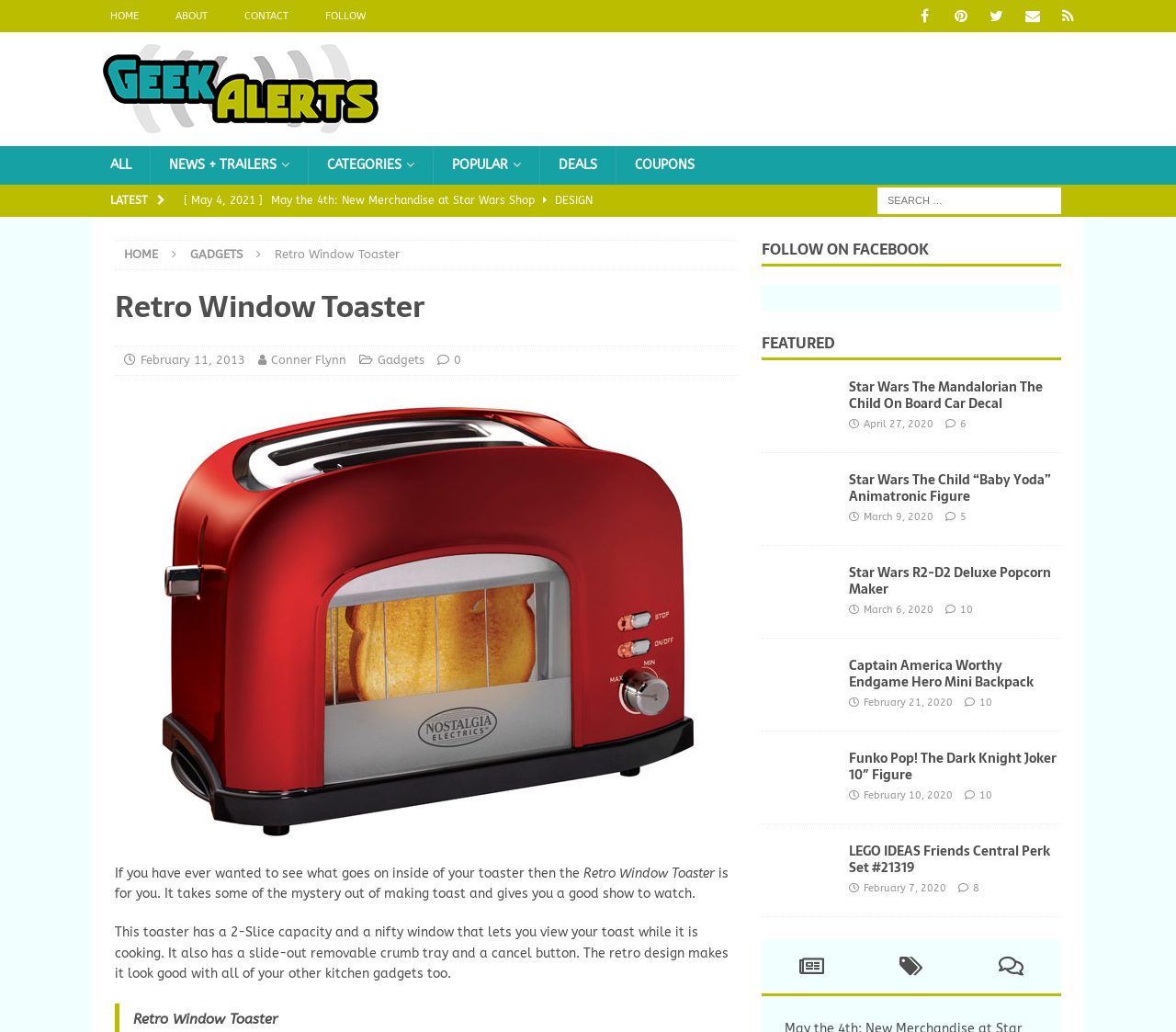Kindly determine the bounding box coordinates for the clickable area to achieve the given instruction: "Click on the 'HOME' link".

[0.078, 0.0, 0.134, 0.031]